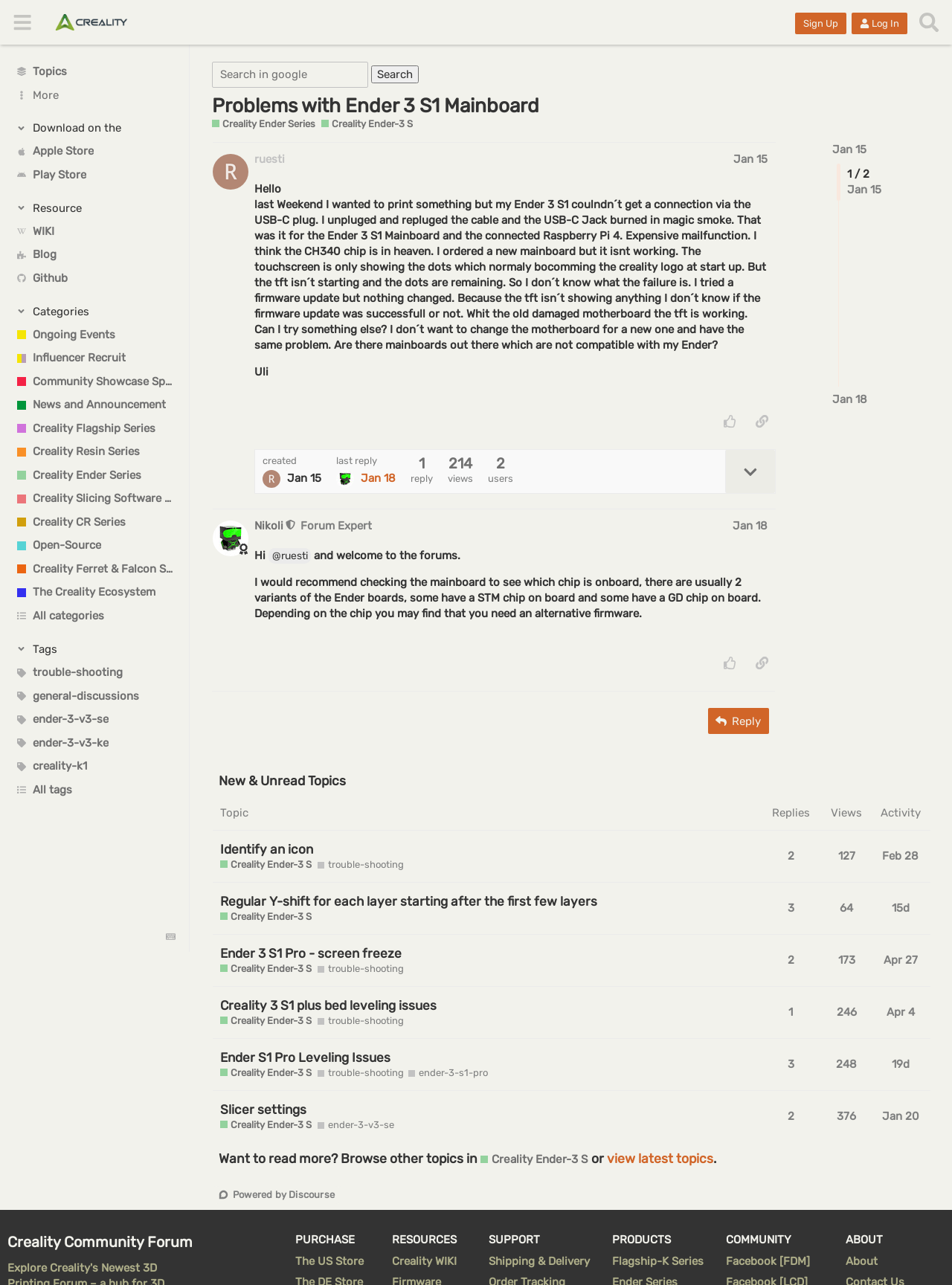What is the headline of the webpage?

Problems with Ender 3 S1 Mainboard